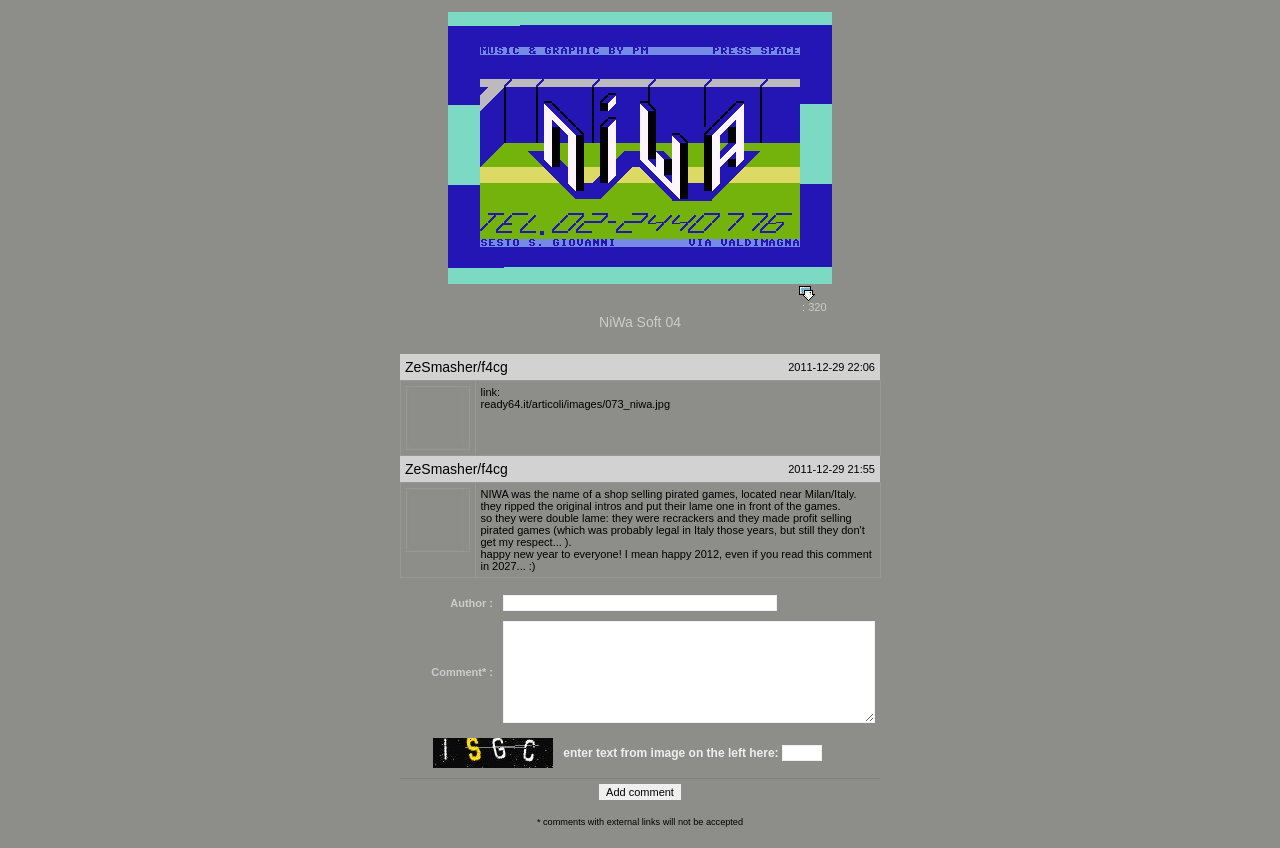Locate the bounding box of the UI element with the following description: "input value="Add comment" value="Add comment"".

[0.468, 0.925, 0.532, 0.943]